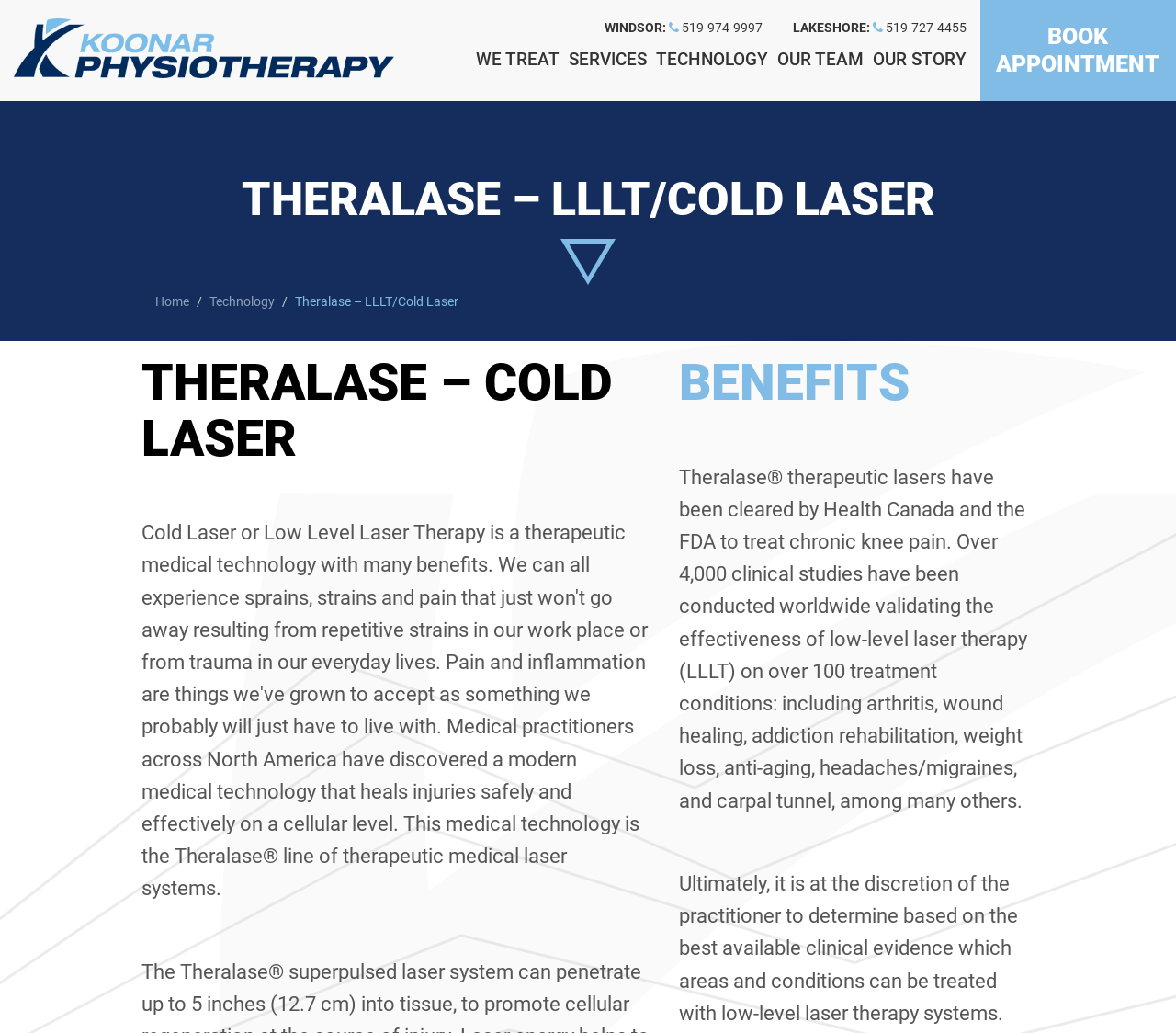Please identify the bounding box coordinates of the clickable area that will allow you to execute the instruction: "Read about 'BENEFITS' of Theralase".

[0.577, 0.343, 0.88, 0.397]